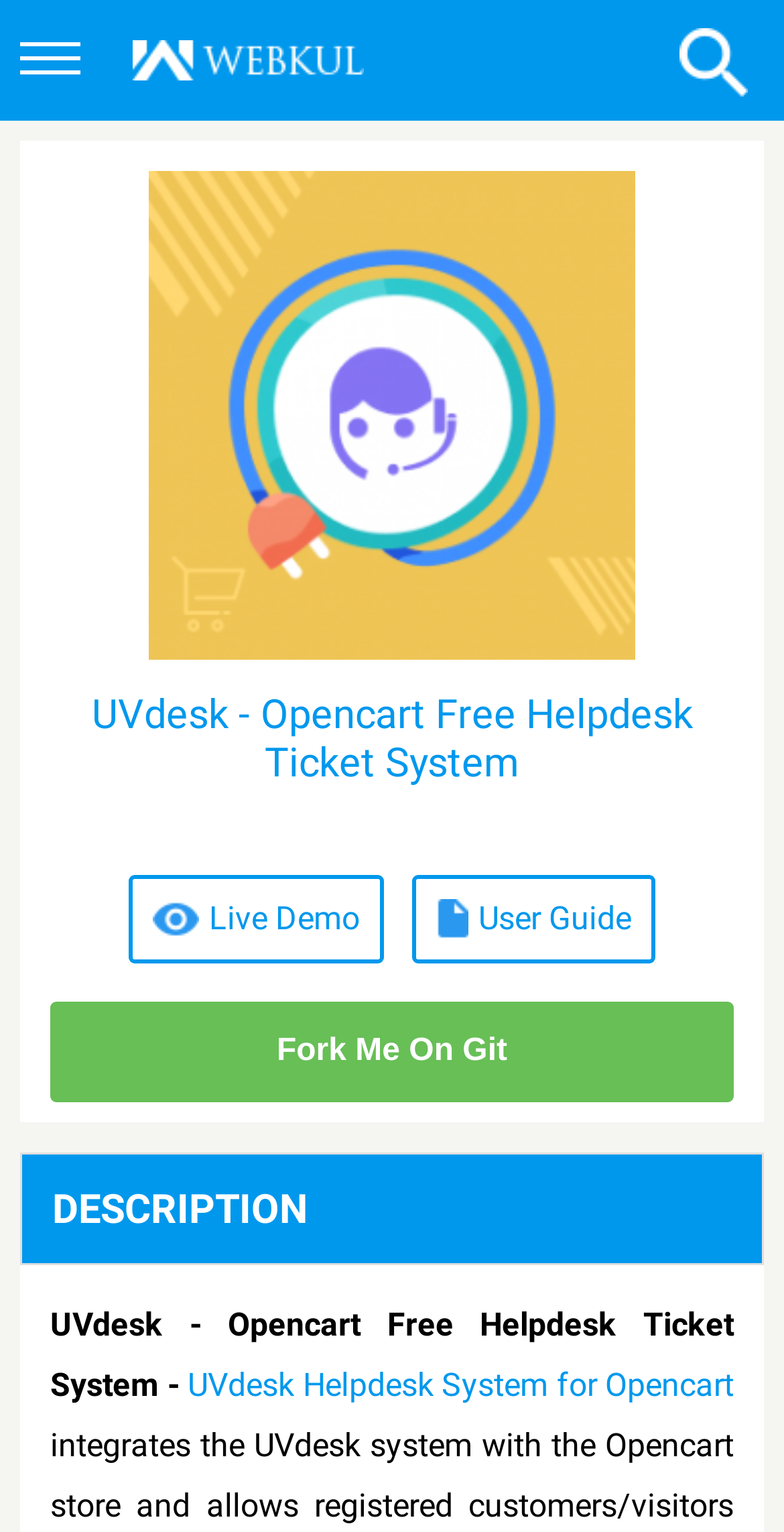Generate a comprehensive caption for the webpage you are viewing.

The webpage is about the Opencart Free Helpdesk Ticket System, which integrates the UVdesk system with Opencart stores. At the top, there is a search bar with a textbox and a button, allowing users to search for specific information. 

To the left of the search bar, there is a button with no text. Below the search bar, there is a link to the Webkul Store, accompanied by an image of the store's logo. 

On the main content area, there is a large image of the UVdesk - Opencart Free Helpdesk Ticket System, taking up most of the space. Below the image, there are navigation buttons for a carousel, with a previous item button and a next item button. 

On the right side of the image, there are three links: Live Demo, User Guide, and Fork Me On Git. The Fork Me On Git link has a dropdown menu with a button labeled "DESCRIPTION" and a static text describing the UVdesk - Opencart Free Helpdesk Ticket System. The dropdown menu also contains a link to the UVdesk Helpdesk System for Opencart.